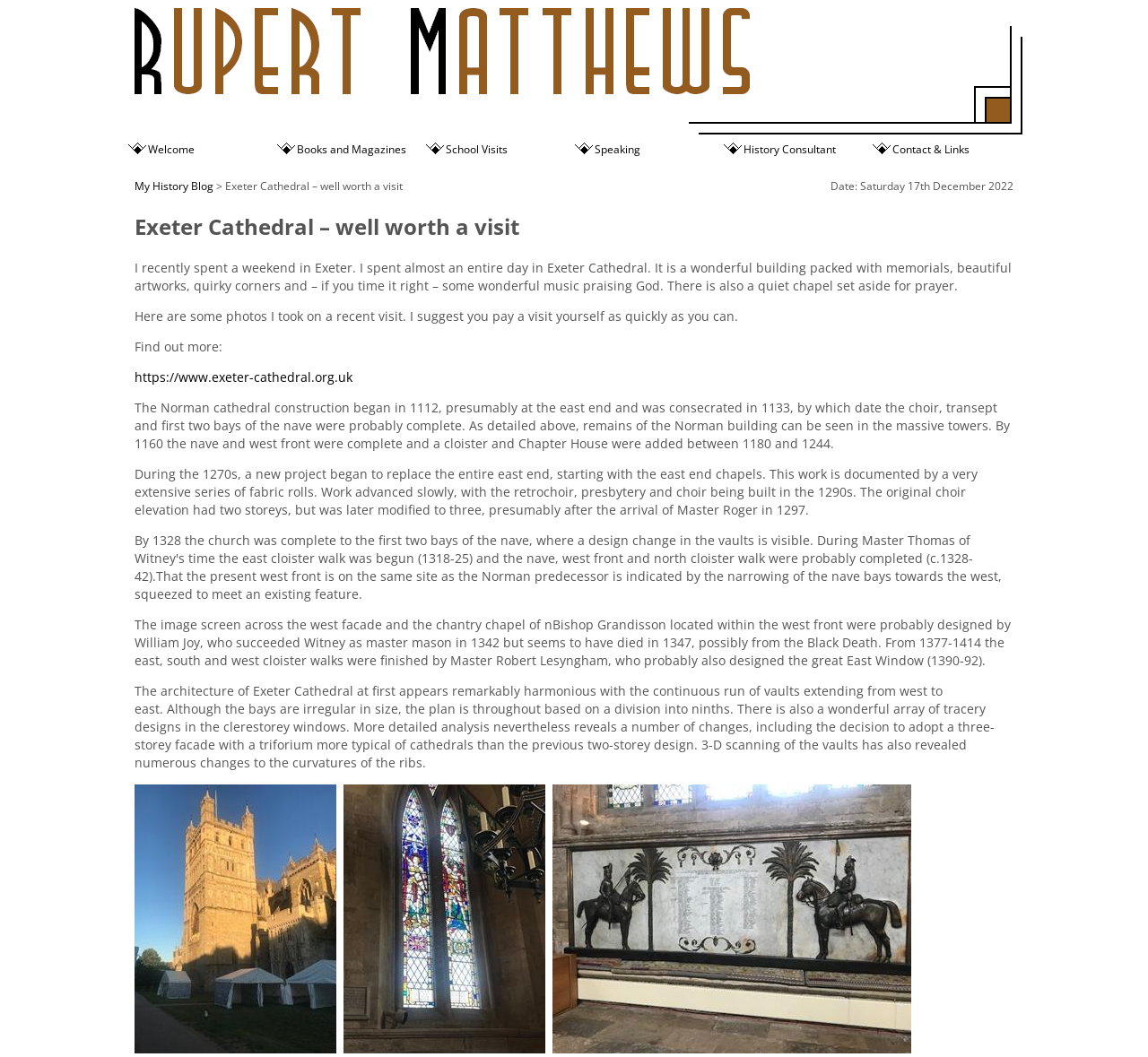What is the author's occupation?
Using the information from the image, provide a comprehensive answer to the question.

The author's occupation can be inferred from the link 'History Consultant' in the top navigation bar, which suggests that the author is a history consultant.